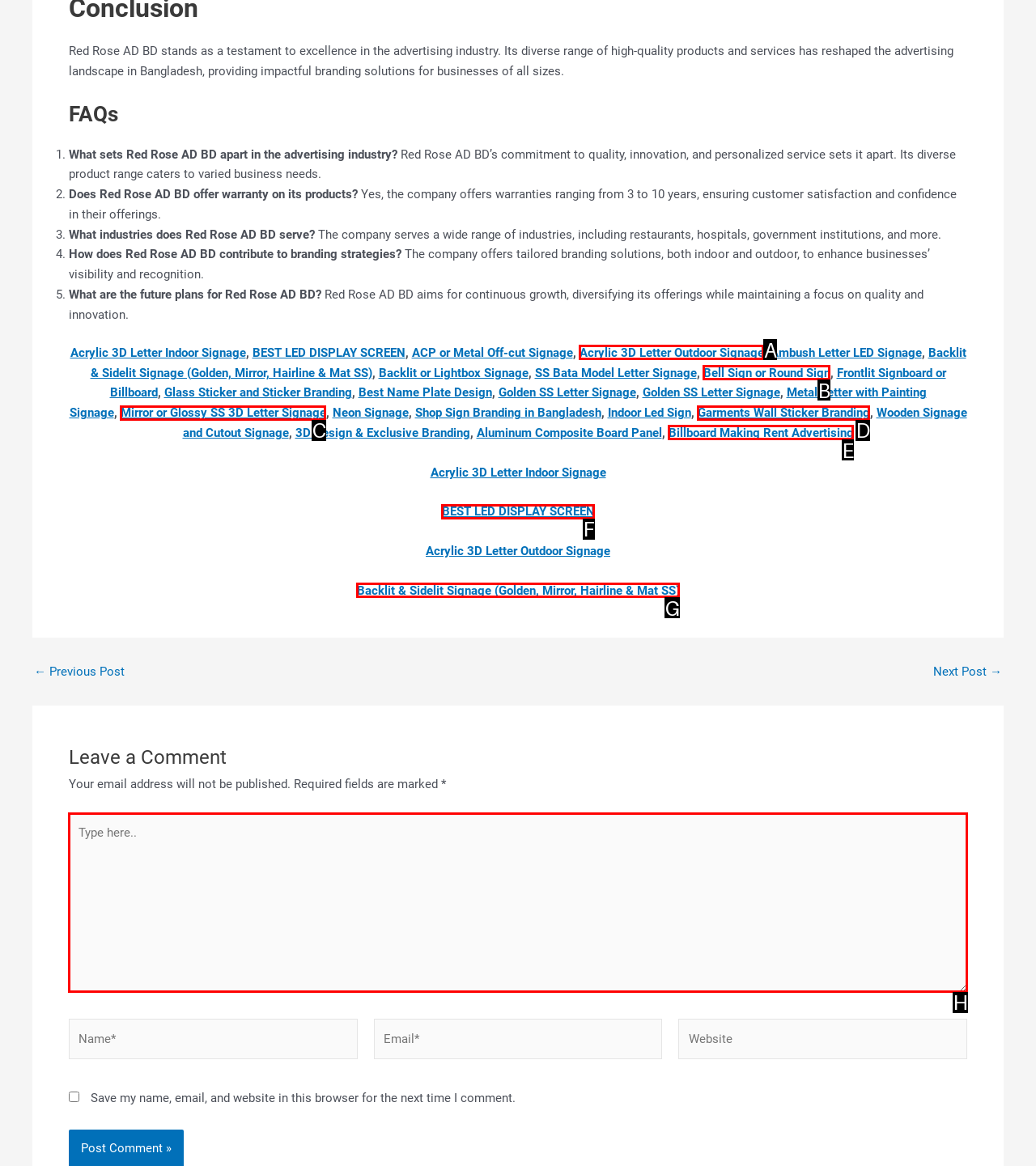Determine which HTML element should be clicked for this task: contact us
Provide the option's letter from the available choices.

None